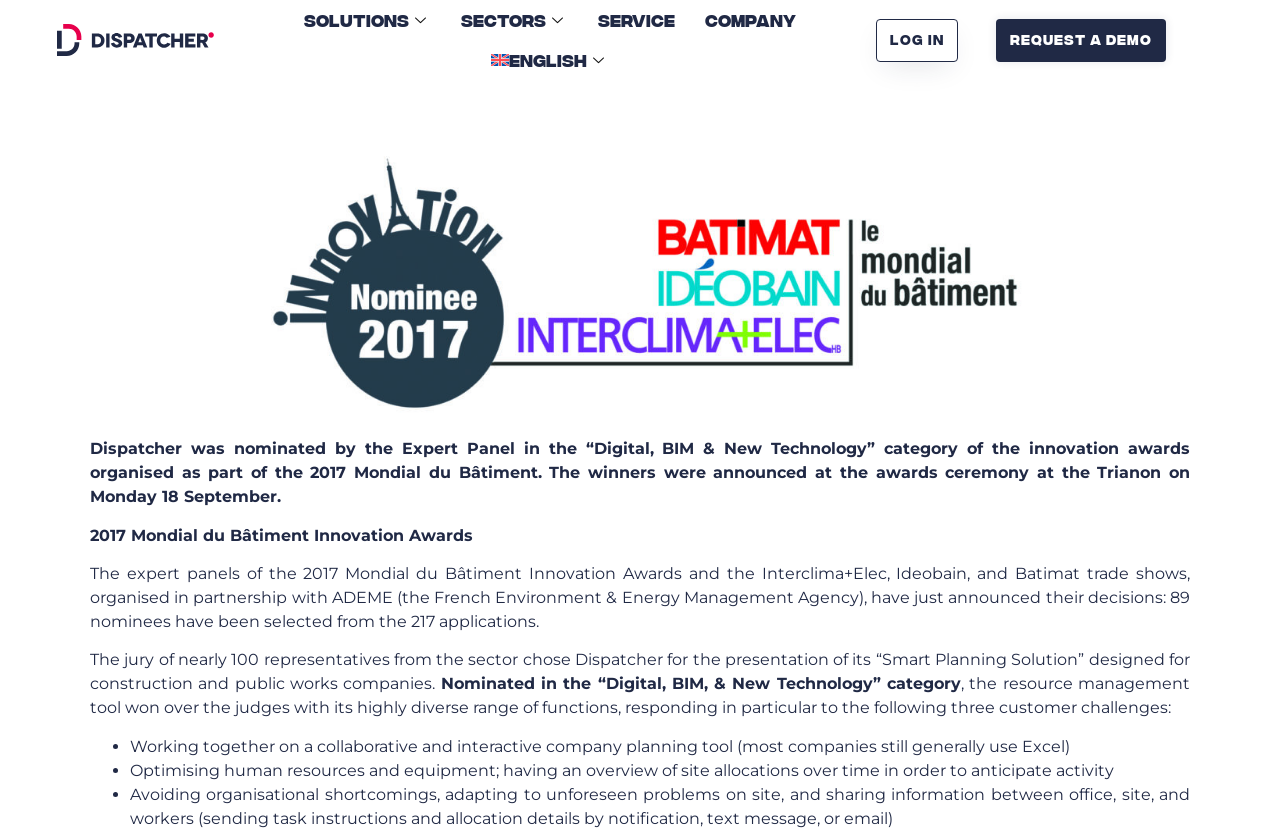Give a detailed account of the webpage, highlighting key information.

The webpage appears to be a news article or a press release about Dispatcher, a company that has been nominated for the 2017 Batimat innovation awards. At the top left corner, there is a logo image of Dispatcher. Below the logo, there is a navigation menu with links to different sections of the website, including "SOLUTIONS", "SECTORS", "SERVICE", and "COMPANY". 

To the right of the navigation menu, there is a language selection link "ENGLISH" and a login link "Log in" followed by a "Request A Demo" link. 

The main content of the webpage is an article about Dispatcher's nomination for the innovation awards. The article is accompanied by an image of the nomination certificate. The text describes the awards and the selection process, and explains why Dispatcher's "Smart Planning Solution" was chosen for the nomination. 

The article is divided into several paragraphs, with headings and bullet points. The text is arranged in a single column, with the image of the nomination certificate placed to the right of the navigation menu. There are no other images on the page besides the logo and the nomination certificate.